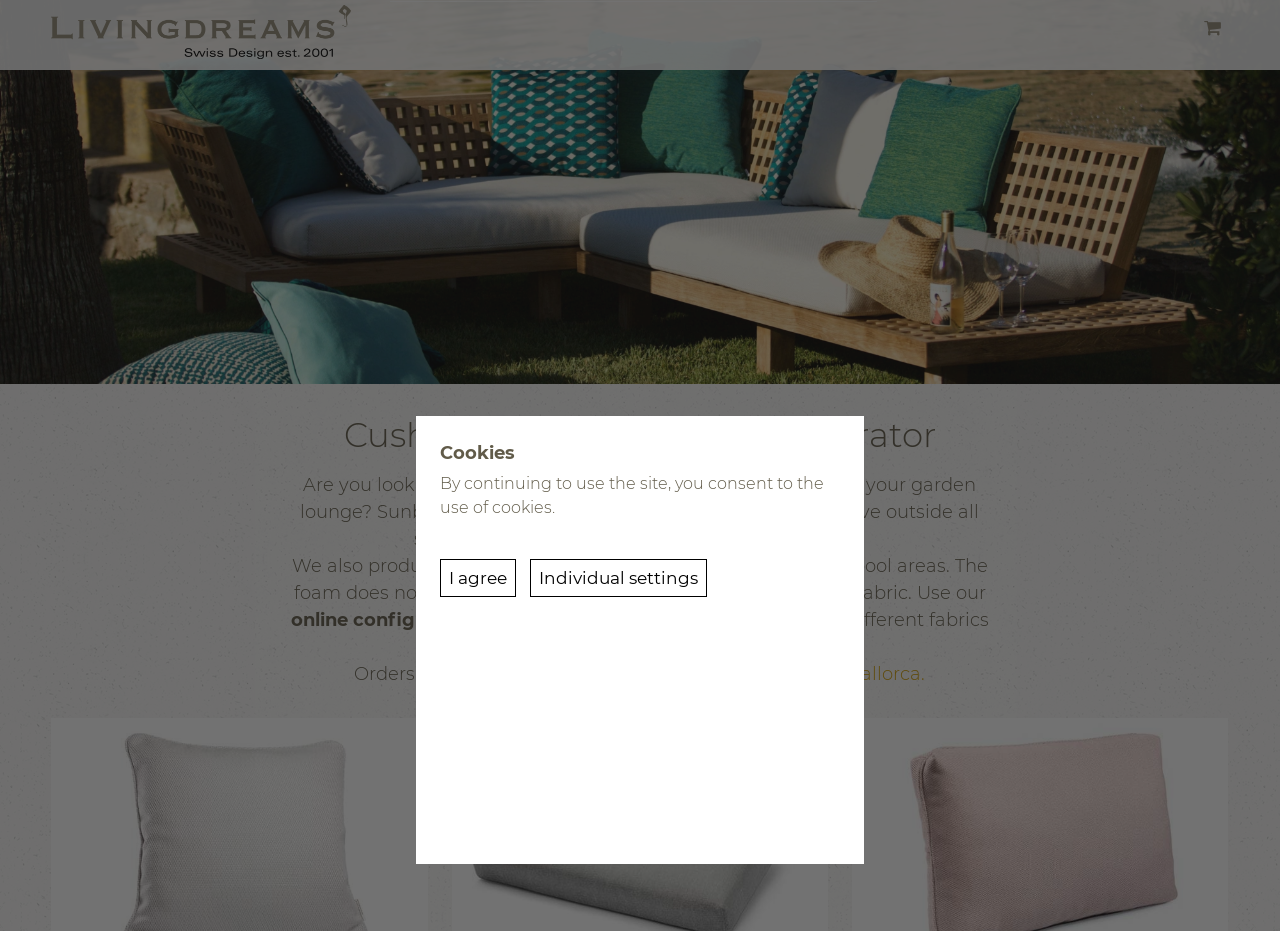Please find the bounding box coordinates of the element's region to be clicked to carry out this instruction: "Go to home page".

[0.366, 0.038, 0.432, 0.075]